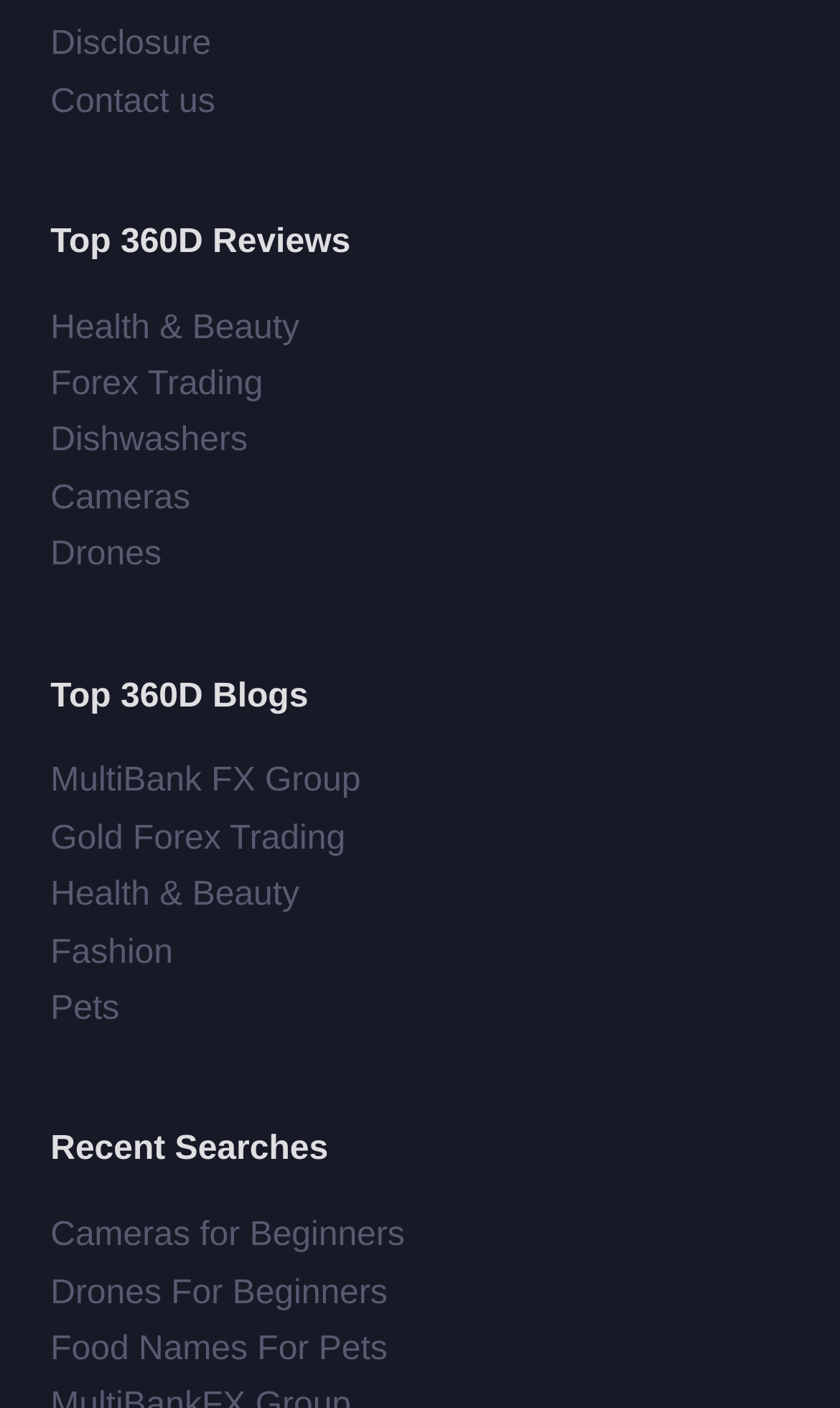Determine the bounding box coordinates of the clickable region to follow the instruction: "Search for Cameras for Beginners".

[0.06, 0.865, 0.482, 0.891]